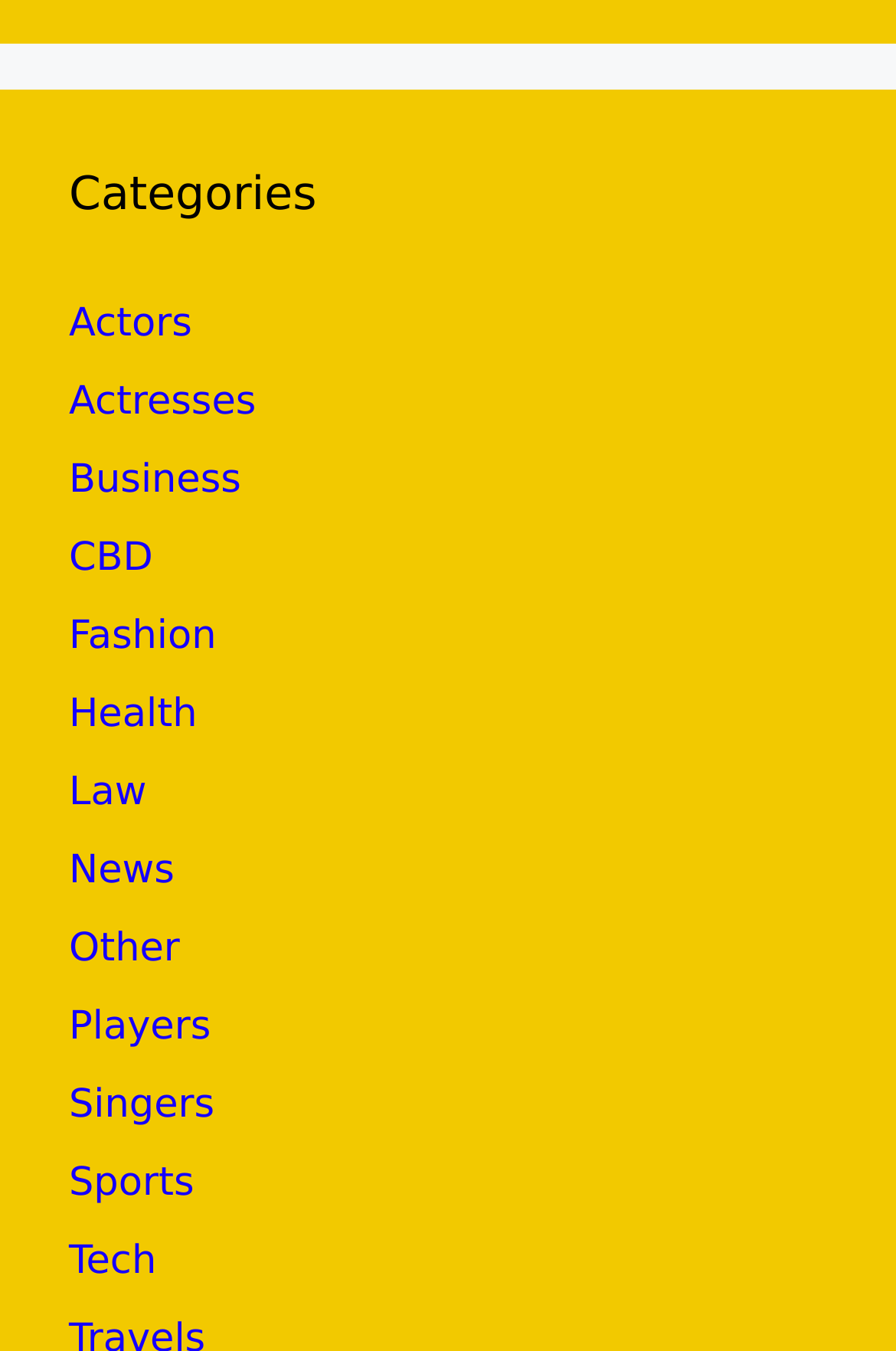Reply to the question with a single word or phrase:
Are there more categories related to entertainment or business?

Entertainment